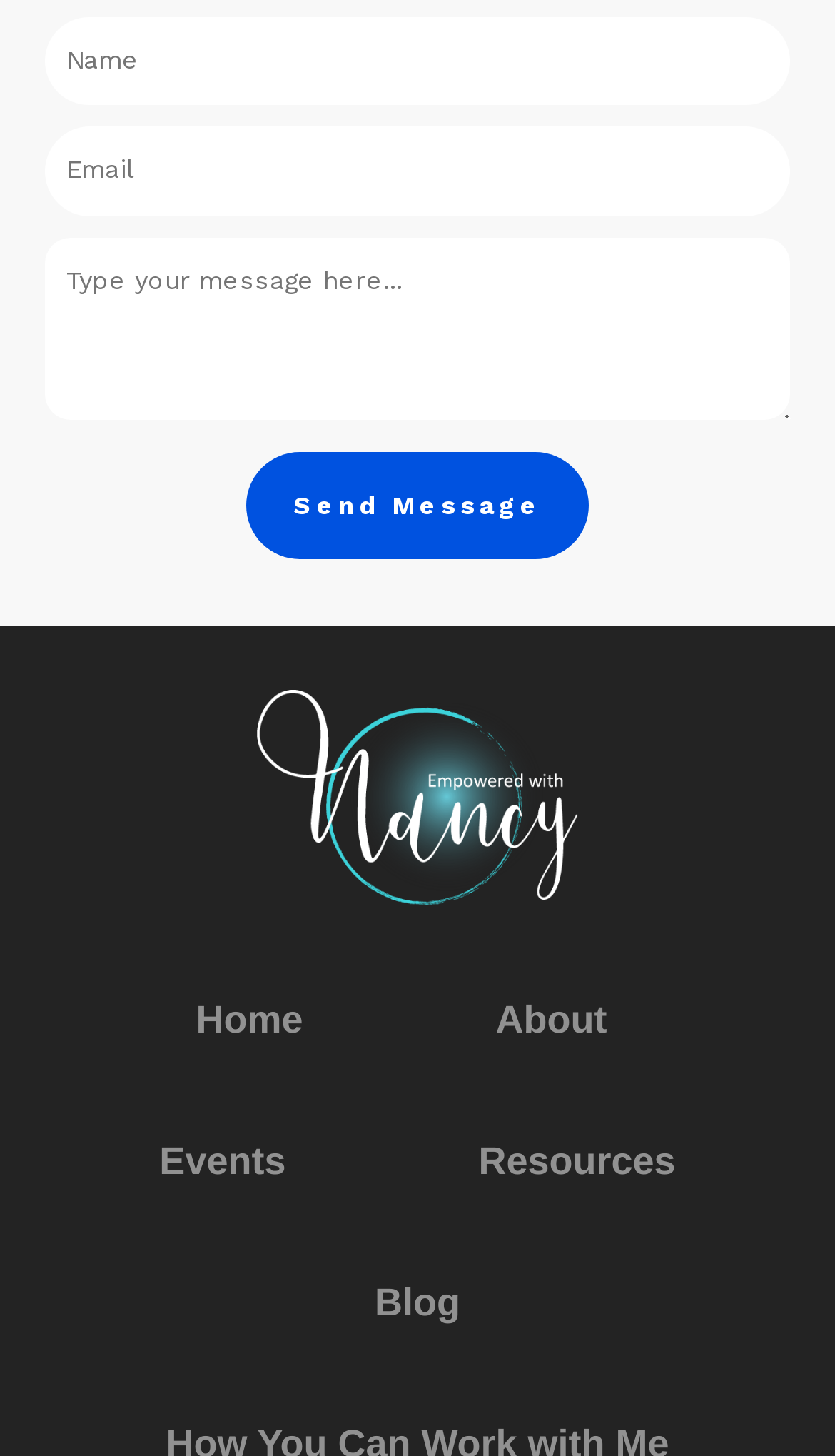Please identify the bounding box coordinates of where to click in order to follow the instruction: "Enter your name".

[0.054, 0.011, 0.946, 0.072]